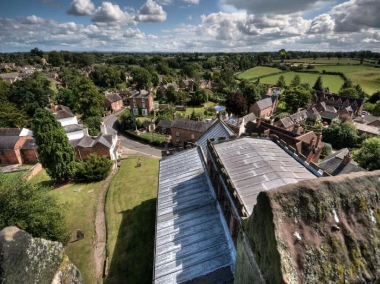Are the houses in the village modern?
Please provide a comprehensive answer to the question based on the webpage screenshot.

The caption characterizes the village architecture as having 'quaint houses' and 'charming rooftops', which suggests that the houses are not modern but rather traditional and rustic in style.